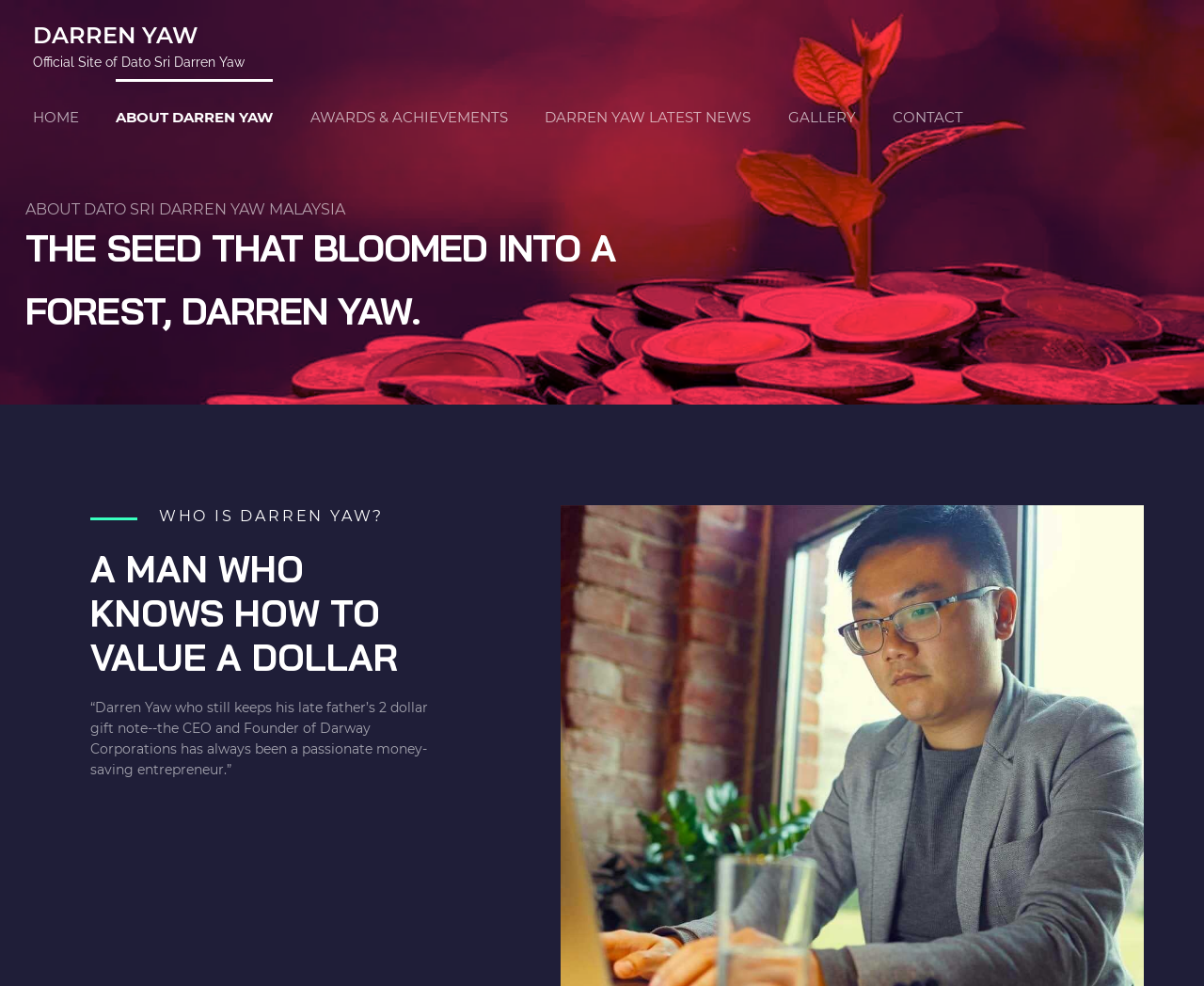Please answer the following question using a single word or phrase: 
What is the value of the gift note kept by Darren Yaw?

2 dollars